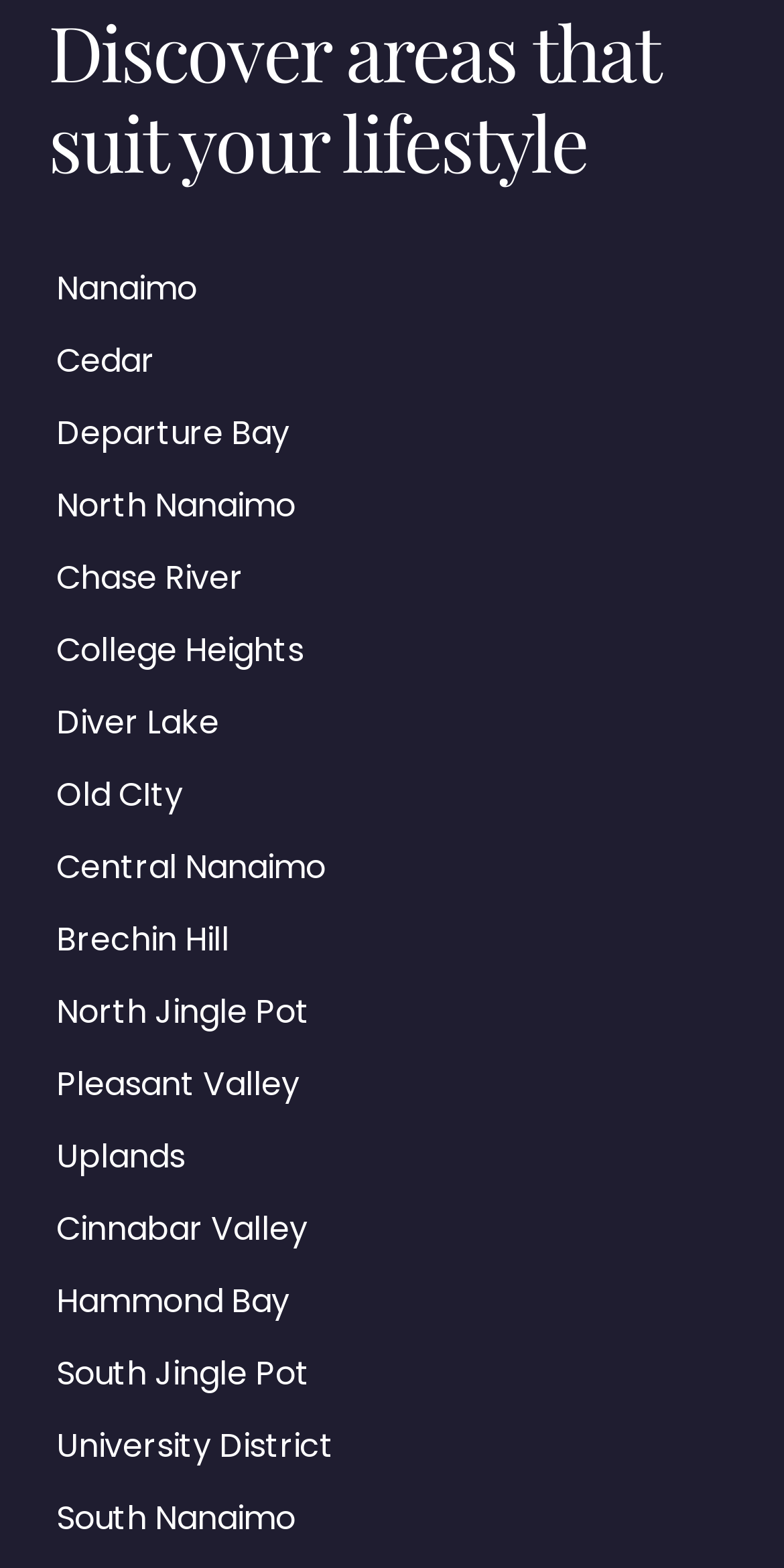Determine the bounding box for the UI element described here: "Nanaimo".

[0.072, 0.169, 0.251, 0.199]